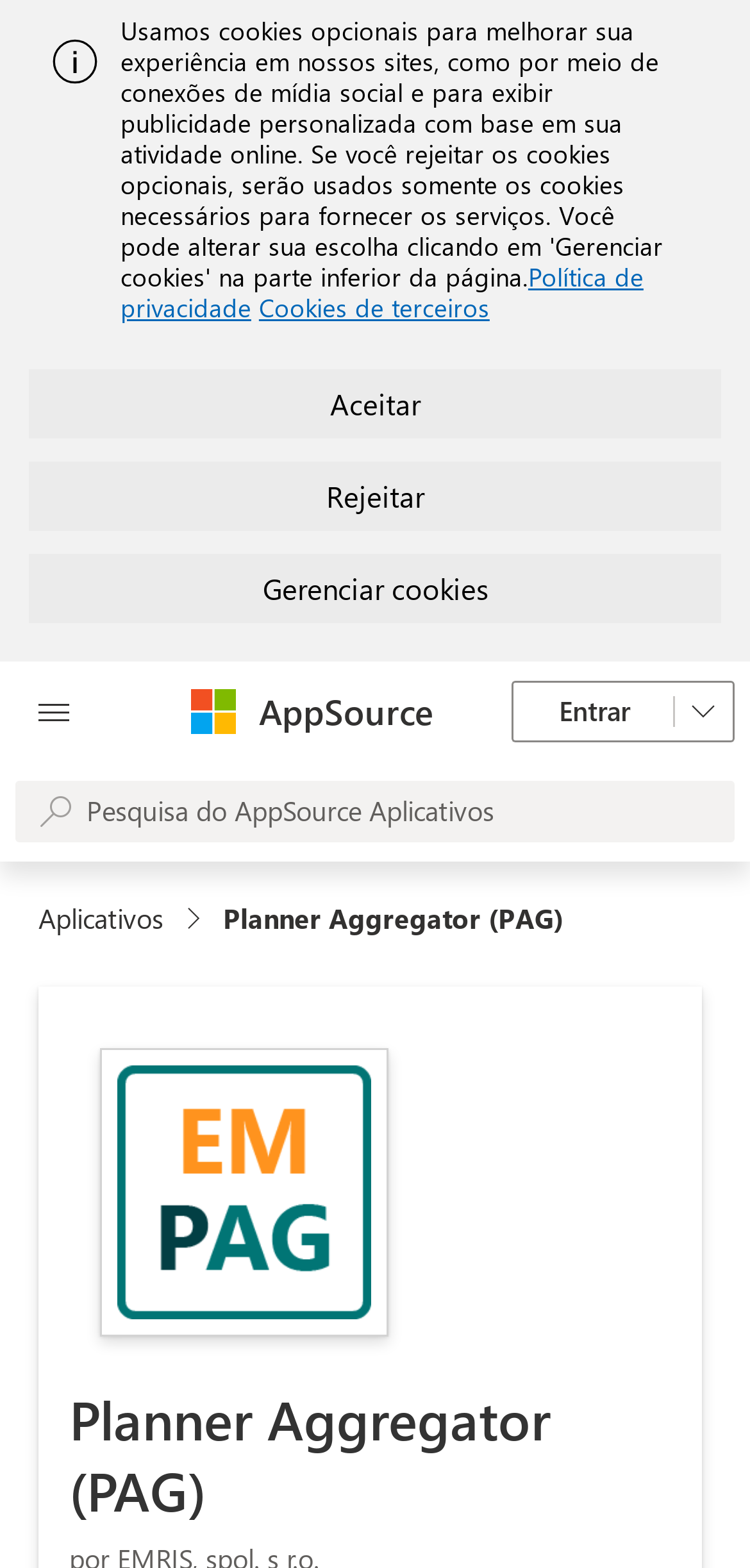Predict the bounding box for the UI component with the following description: "Política de privacidade".

[0.161, 0.166, 0.858, 0.206]